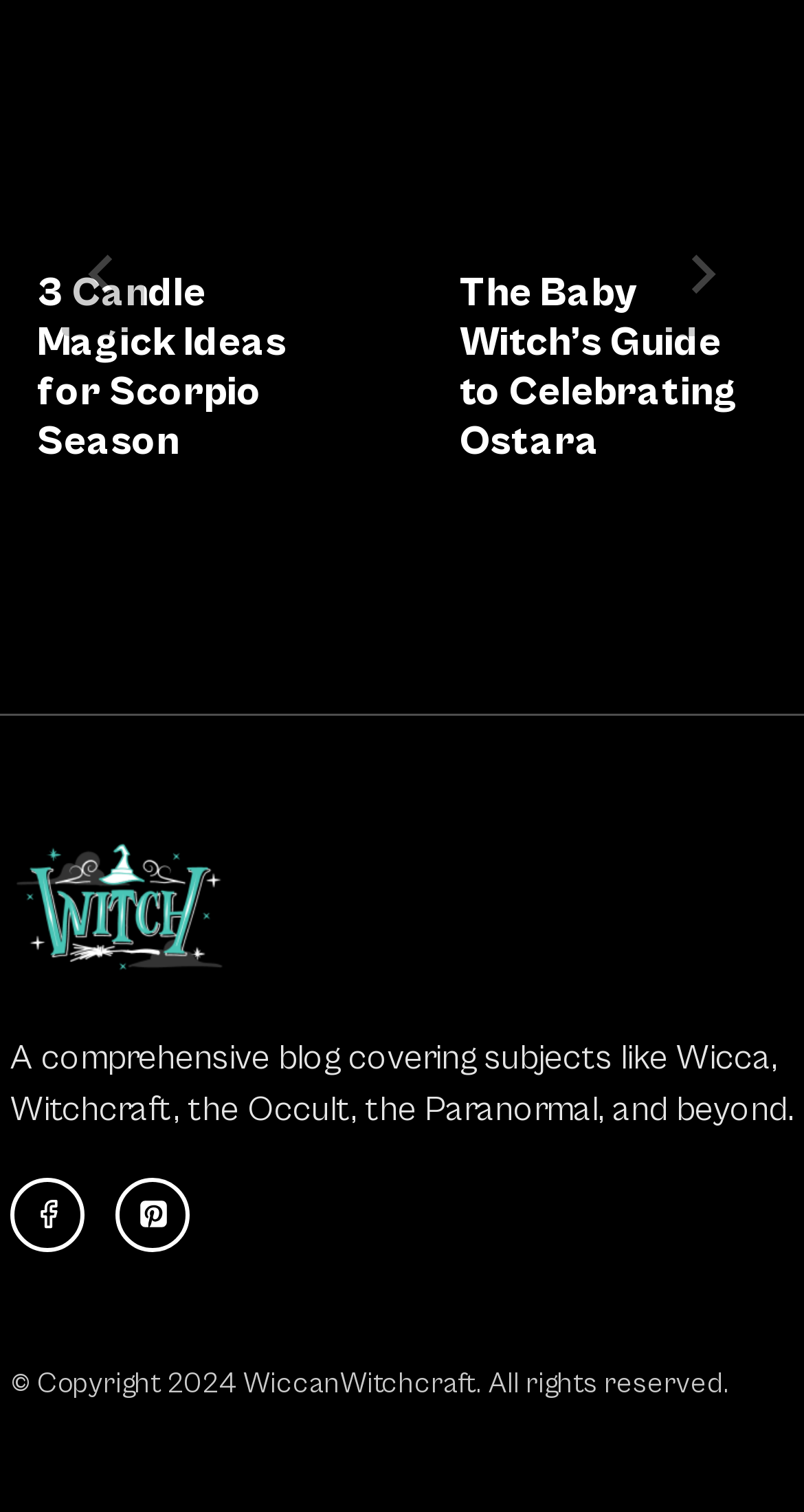Identify the bounding box of the UI component described as: "aria-label="Go to slide 6"".

[0.59, 0.36, 0.615, 0.374]